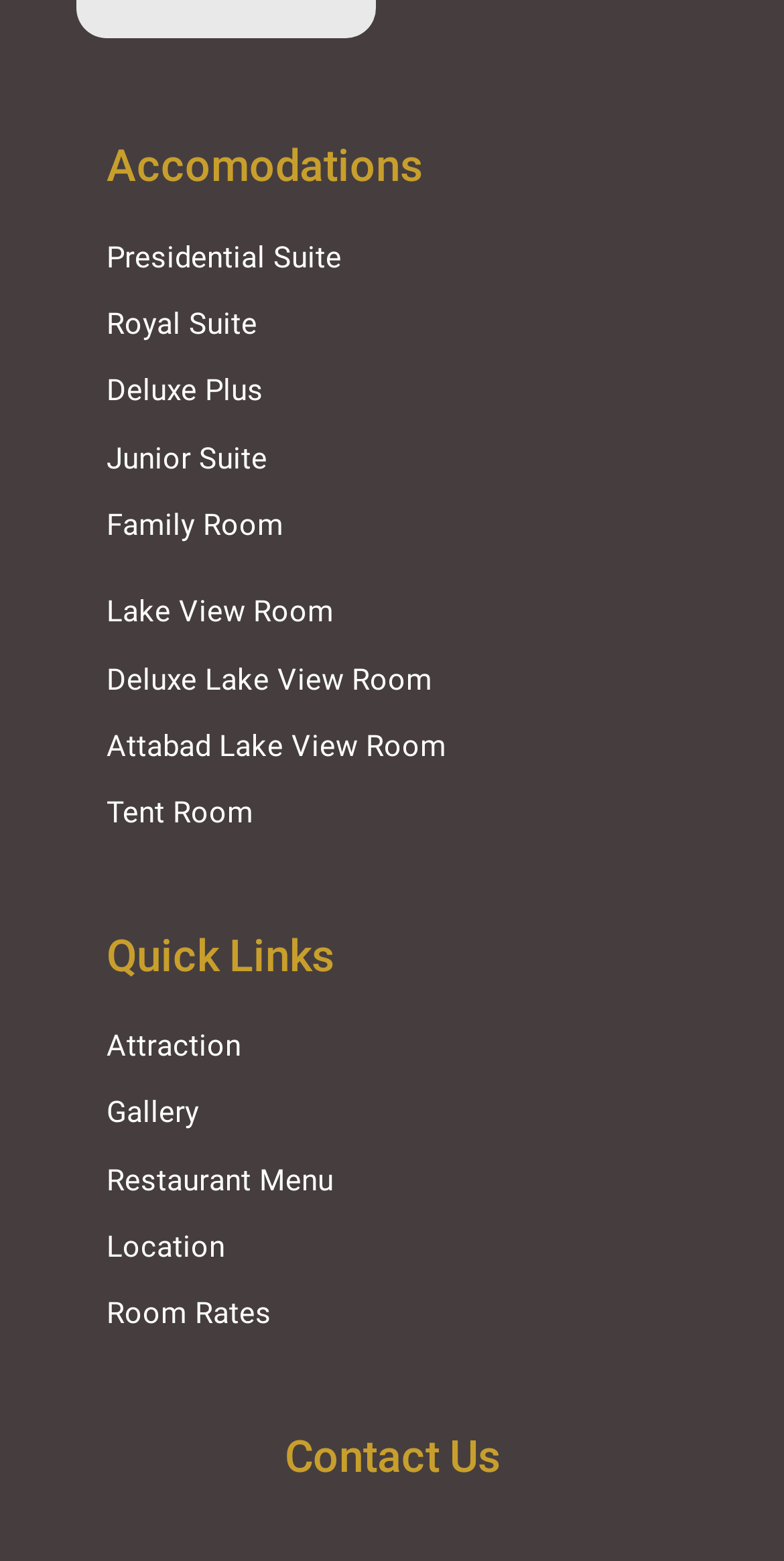Provide the bounding box coordinates of the HTML element this sentence describes: "Deluxe Lake View Room".

[0.136, 0.421, 0.864, 0.451]